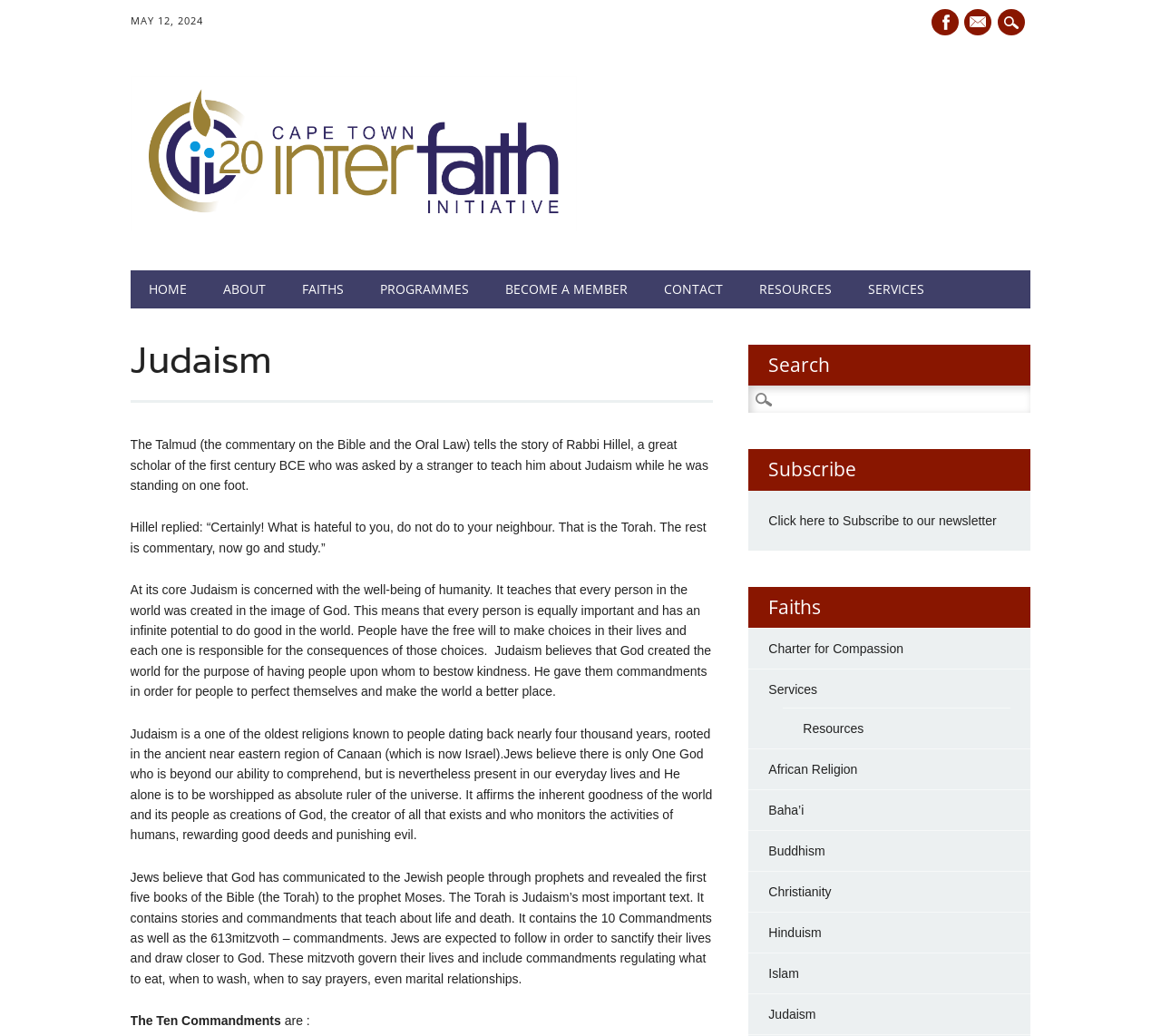Given the following UI element description: "About", find the bounding box coordinates in the webpage screenshot.

[0.176, 0.261, 0.244, 0.298]